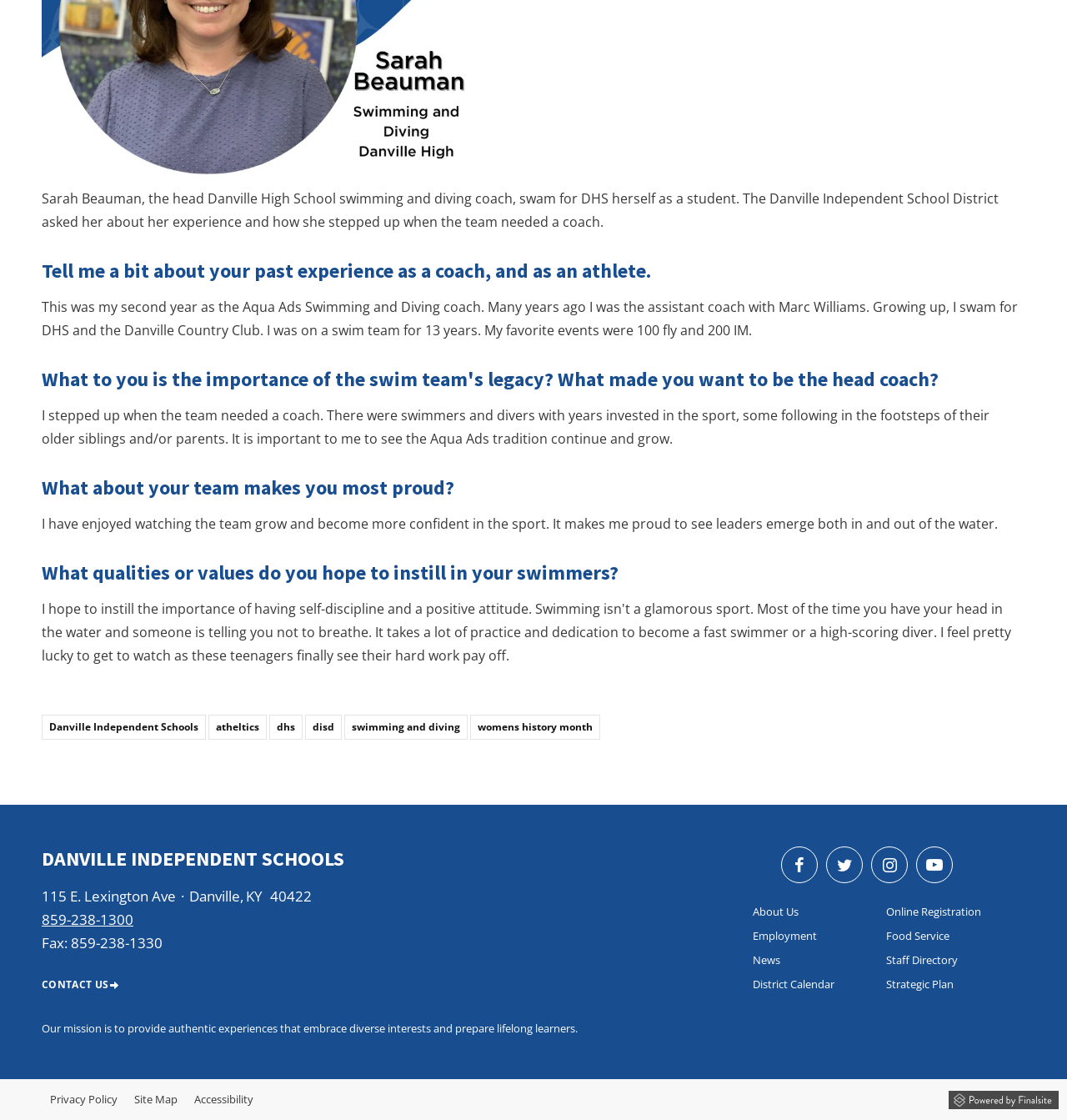Provide the bounding box coordinates of the UI element this sentence describes: "Accessibility".

[0.174, 0.963, 0.245, 1.0]